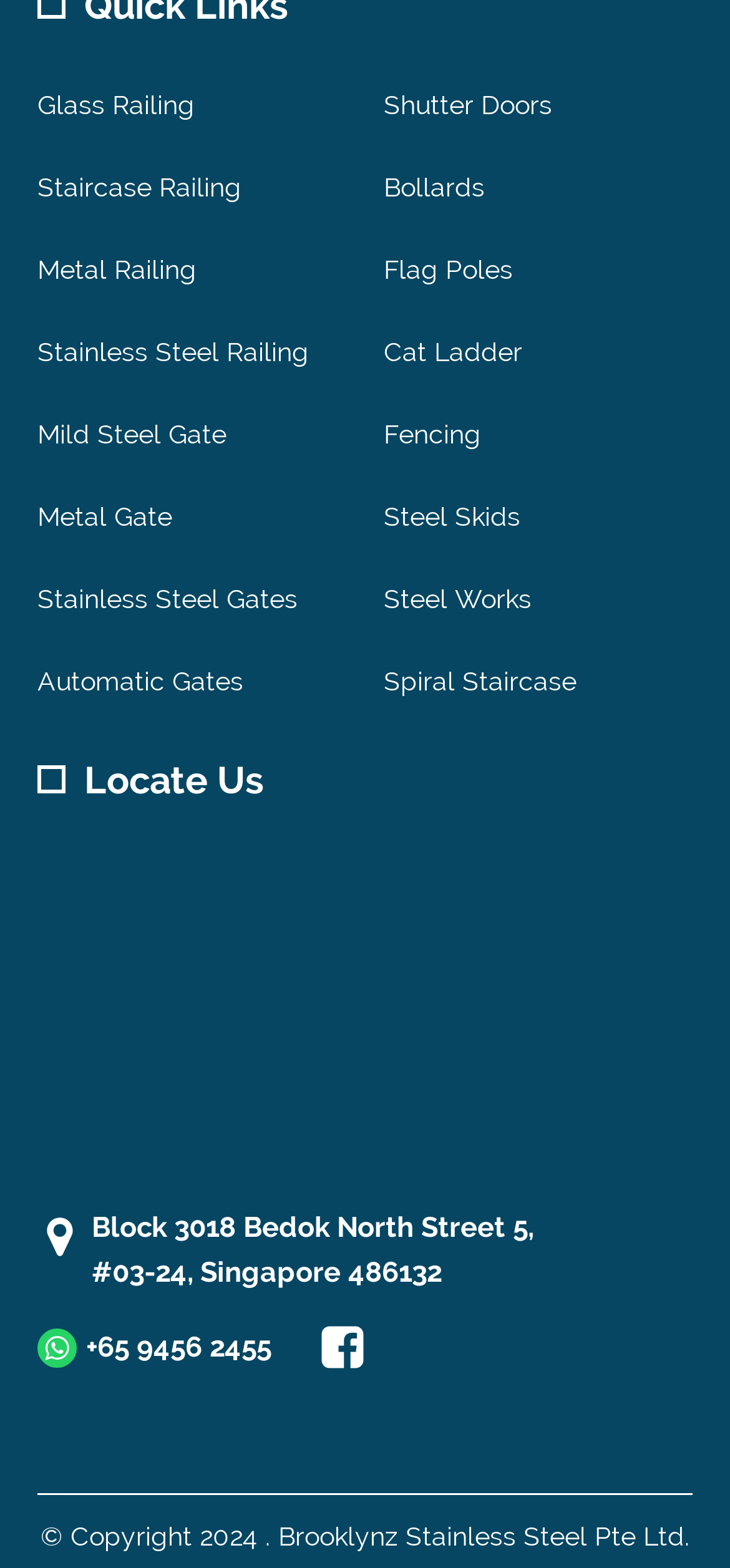Provide the bounding box coordinates for the UI element that is described as: "Stainless steel railing".

[0.051, 0.21, 0.423, 0.239]